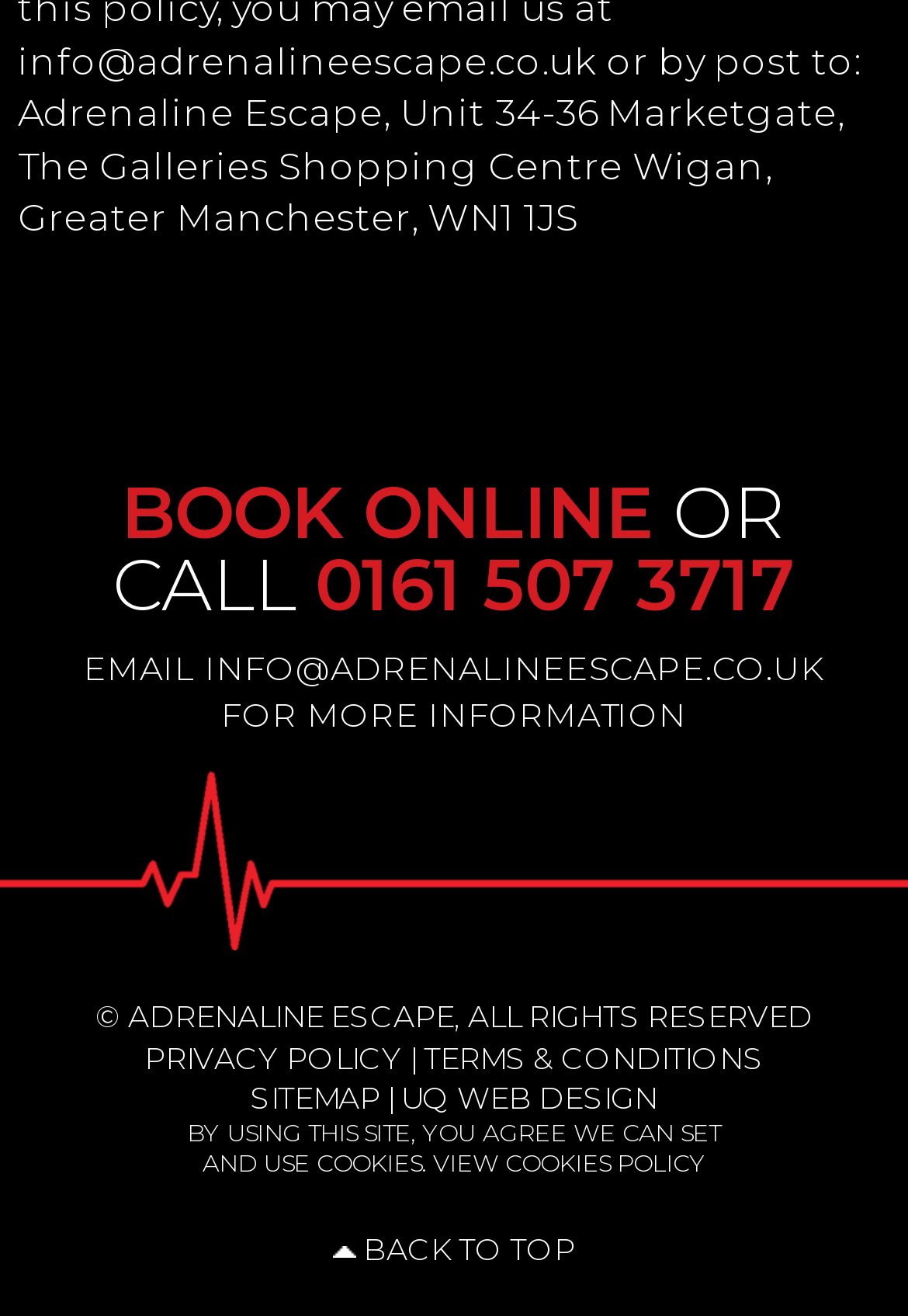Provide a brief response to the question below using a single word or phrase: 
What is the purpose of the 'BACK TO TOP' link?

To go back to the top of the page